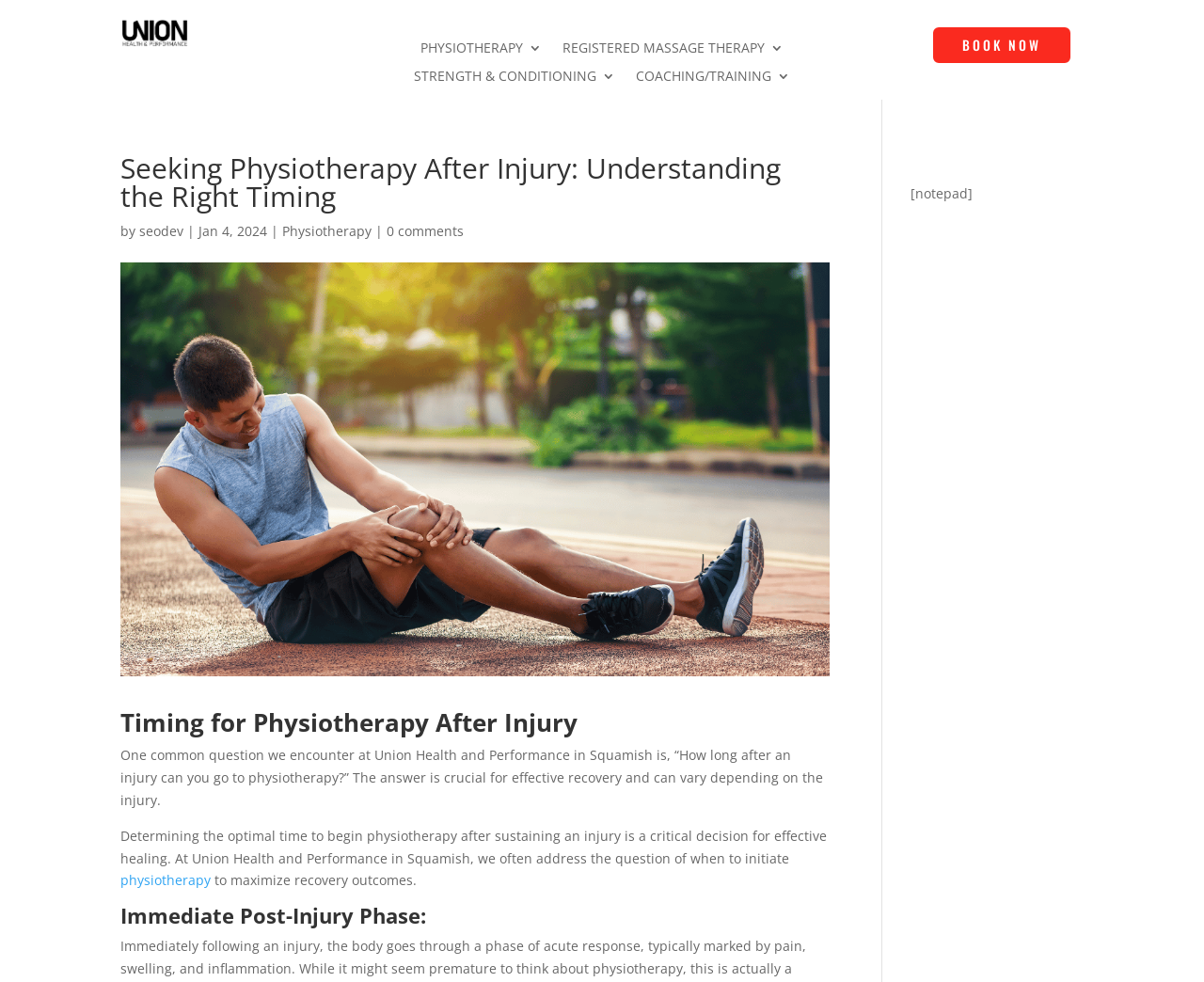Please identify the bounding box coordinates of the element that needs to be clicked to perform the following instruction: "Read the article about 'Timing for Physiotherapy After Injury'".

[0.1, 0.724, 0.689, 0.758]